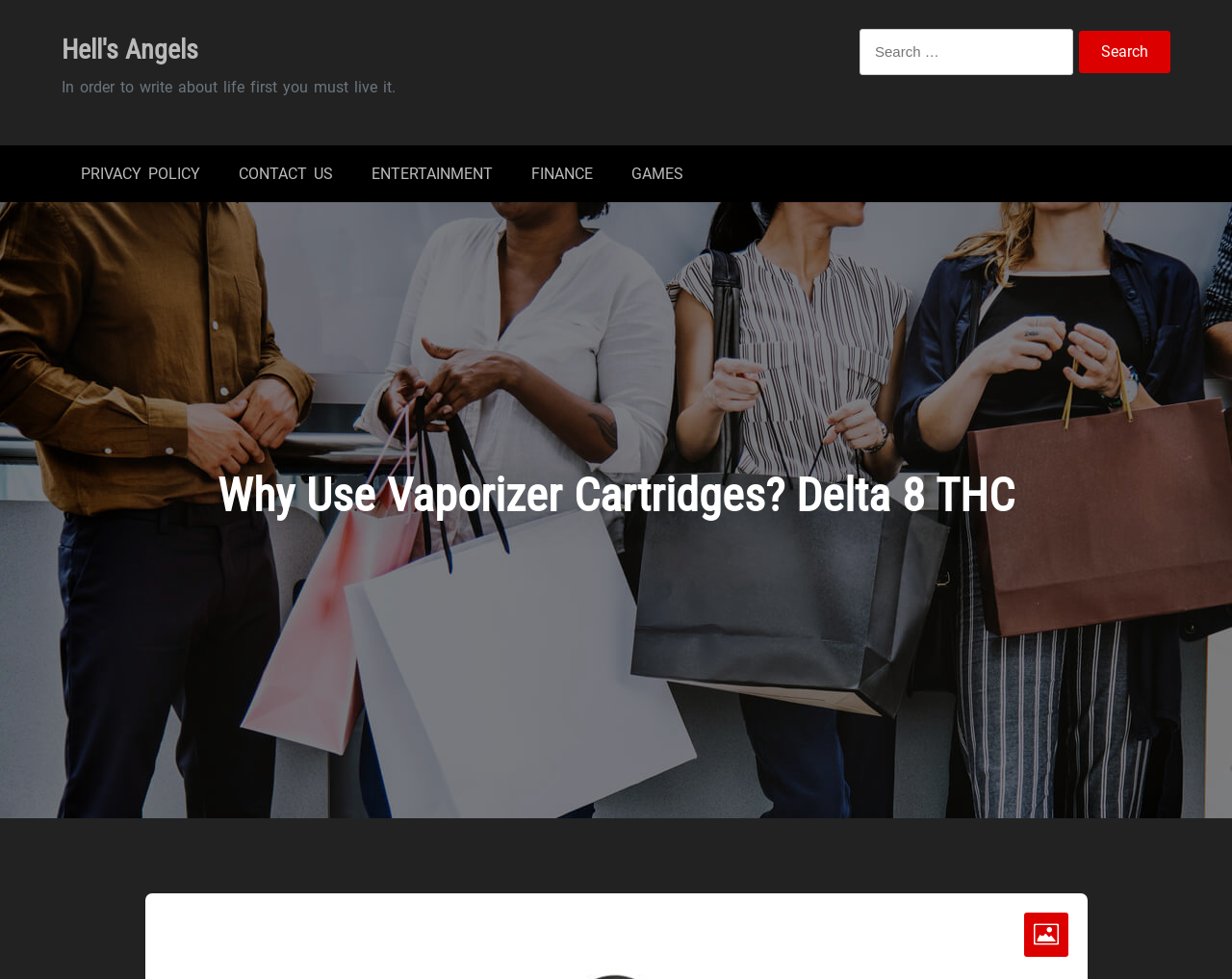What is the text of the quote on the webpage?
Give a single word or phrase as your answer by examining the image.

In order to write about life first you must live it.